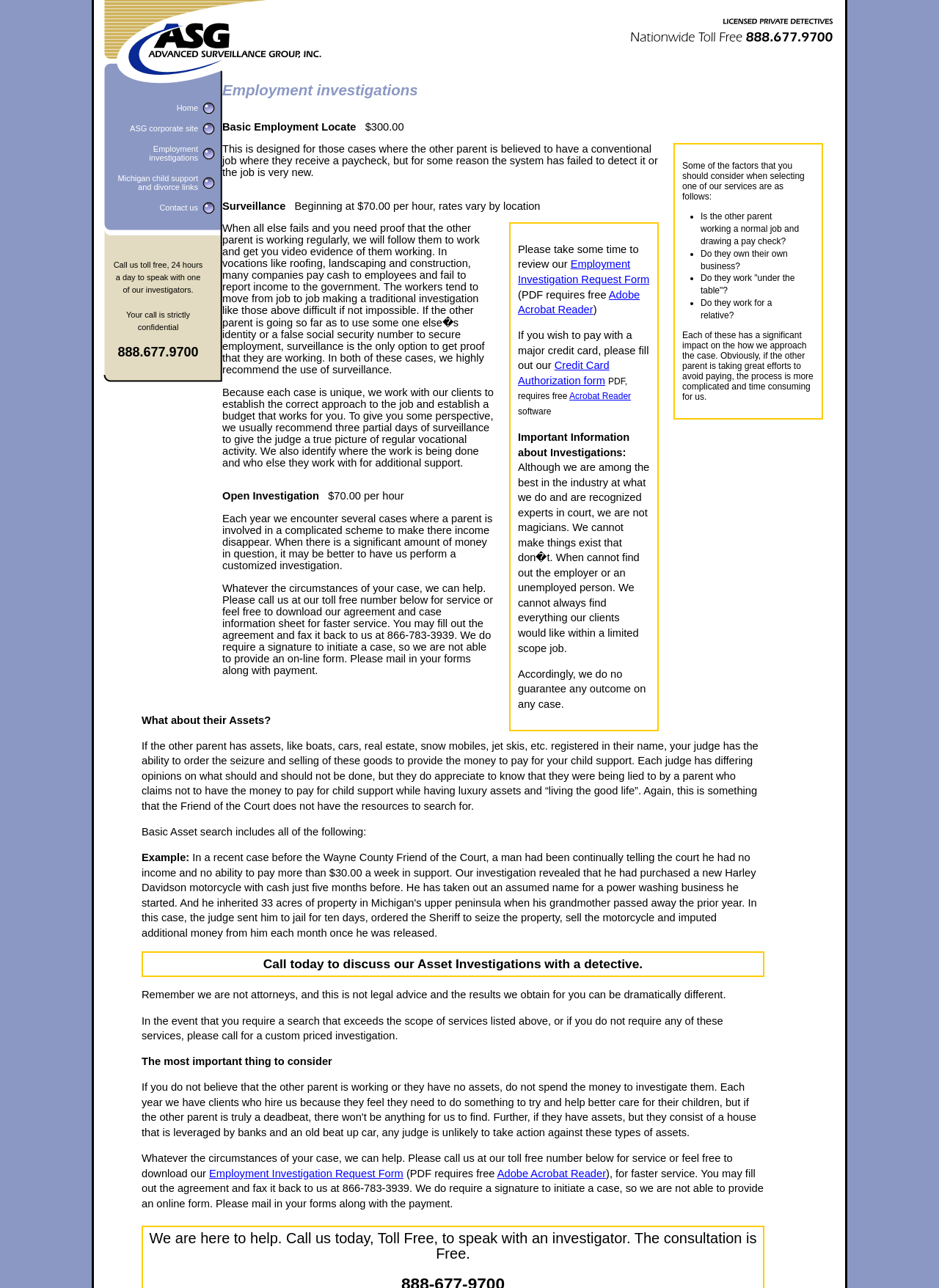Why is surveillance recommended in certain cases?
Provide a detailed answer to the question, using the image to inform your response.

Surveillance is recommended in cases where the other parent is believed to be working, but the system has failed to detect it, or the job is very new, and traditional investigations are not effective in gathering evidence of employment. Surveillance provides video evidence of the person working, which can be used in court to prove employment.